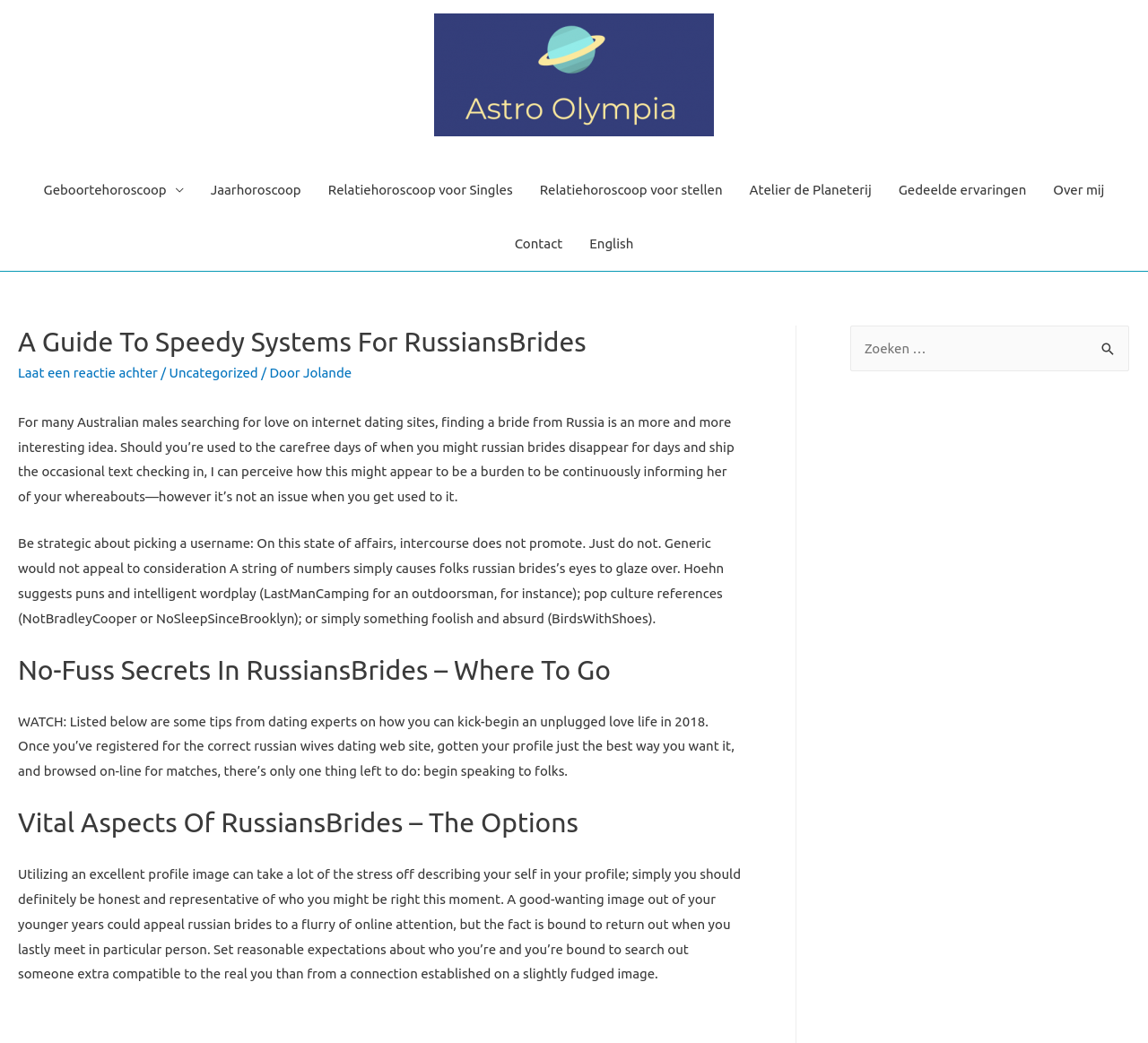Highlight the bounding box coordinates of the region I should click on to meet the following instruction: "Click on the 'English' link".

[0.502, 0.208, 0.563, 0.26]